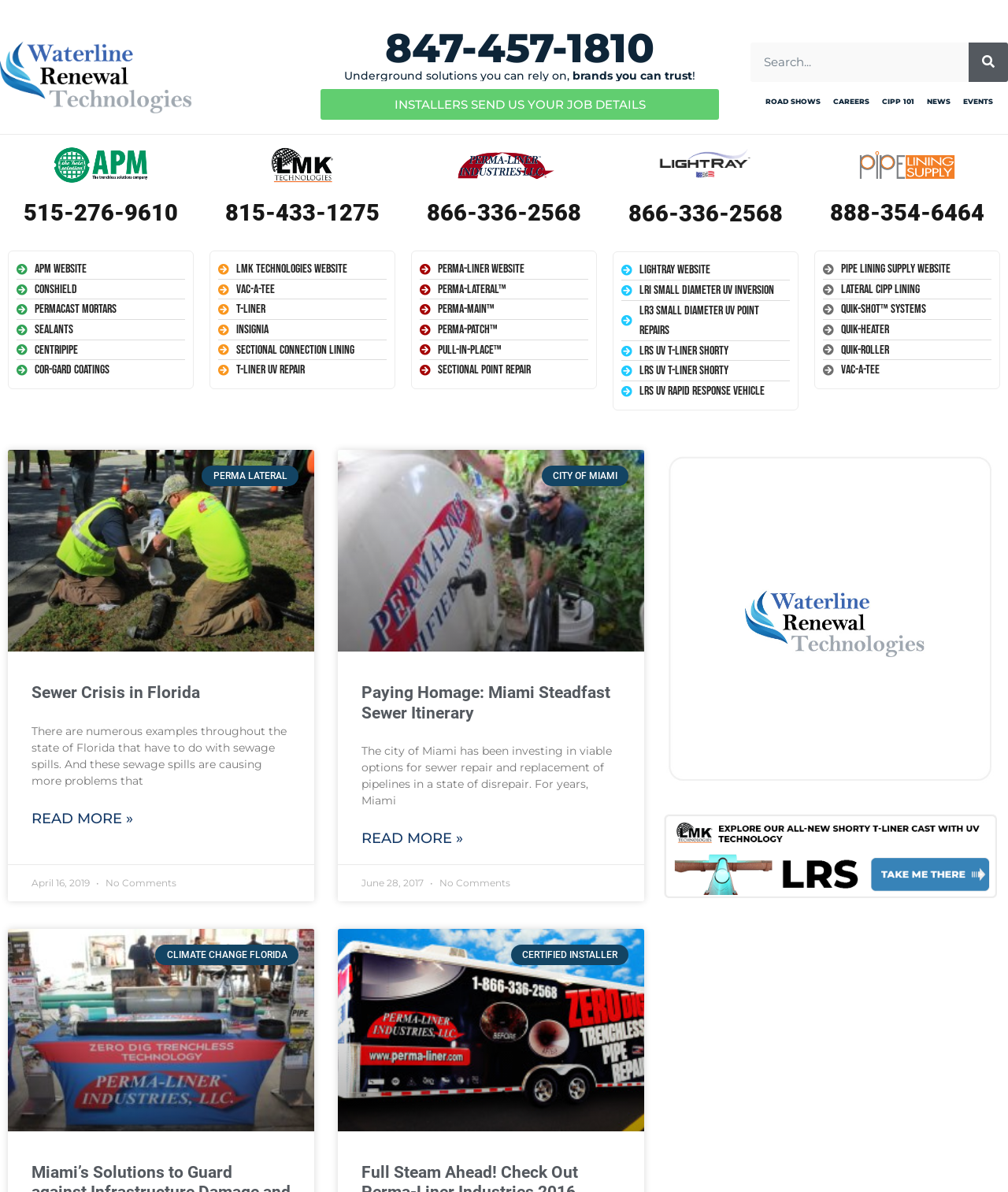Bounding box coordinates are specified in the format (top-left x, top-left y, bottom-right x, bottom-right y). All values are floating point numbers bounded between 0 and 1. Please provide the bounding box coordinate of the region this sentence describes: Lateral CIPP Lining

[0.816, 0.234, 0.984, 0.251]